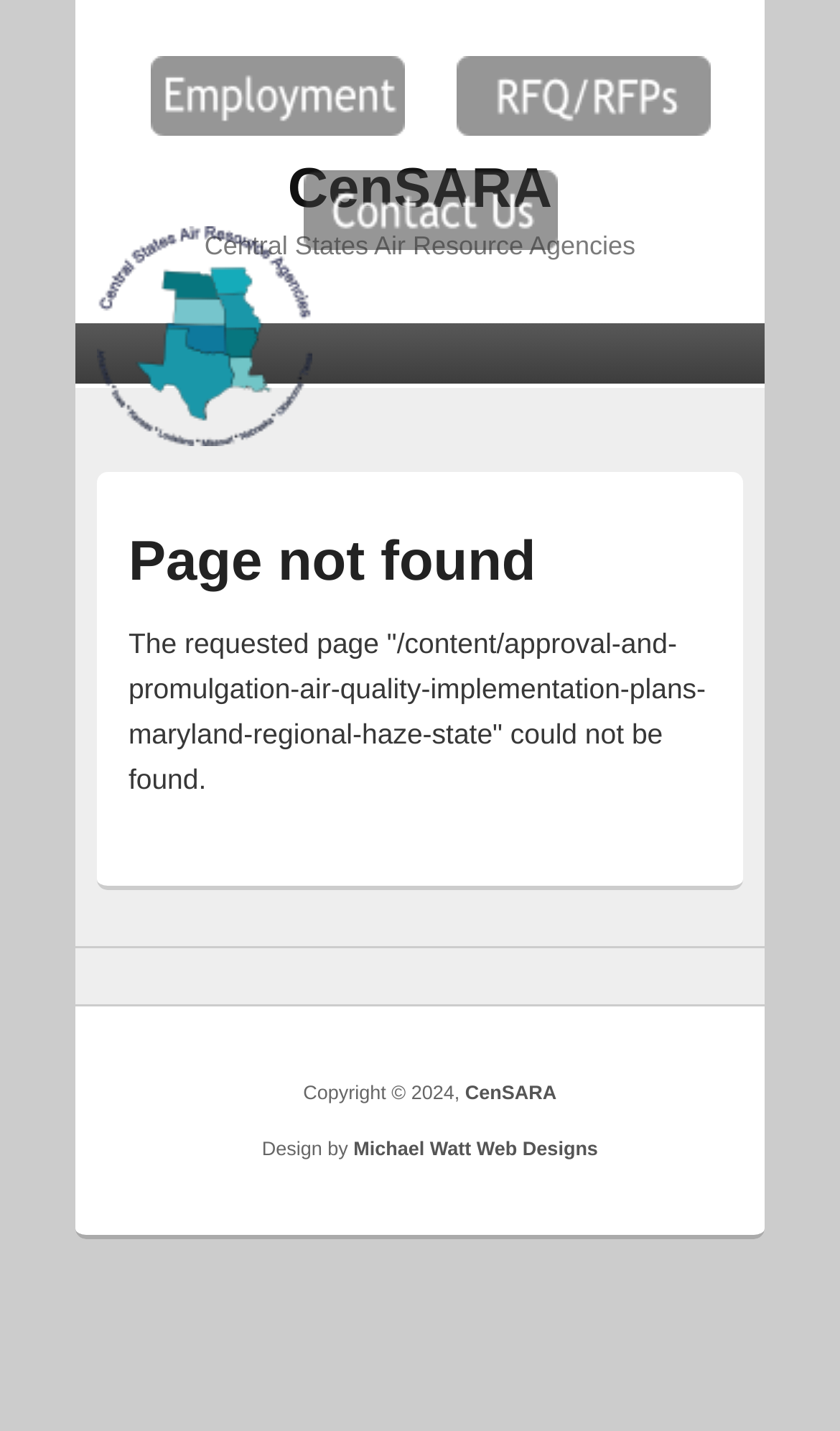What is the name of the web design company?
Look at the screenshot and give a one-word or phrase answer.

Michael Watt Web Designs